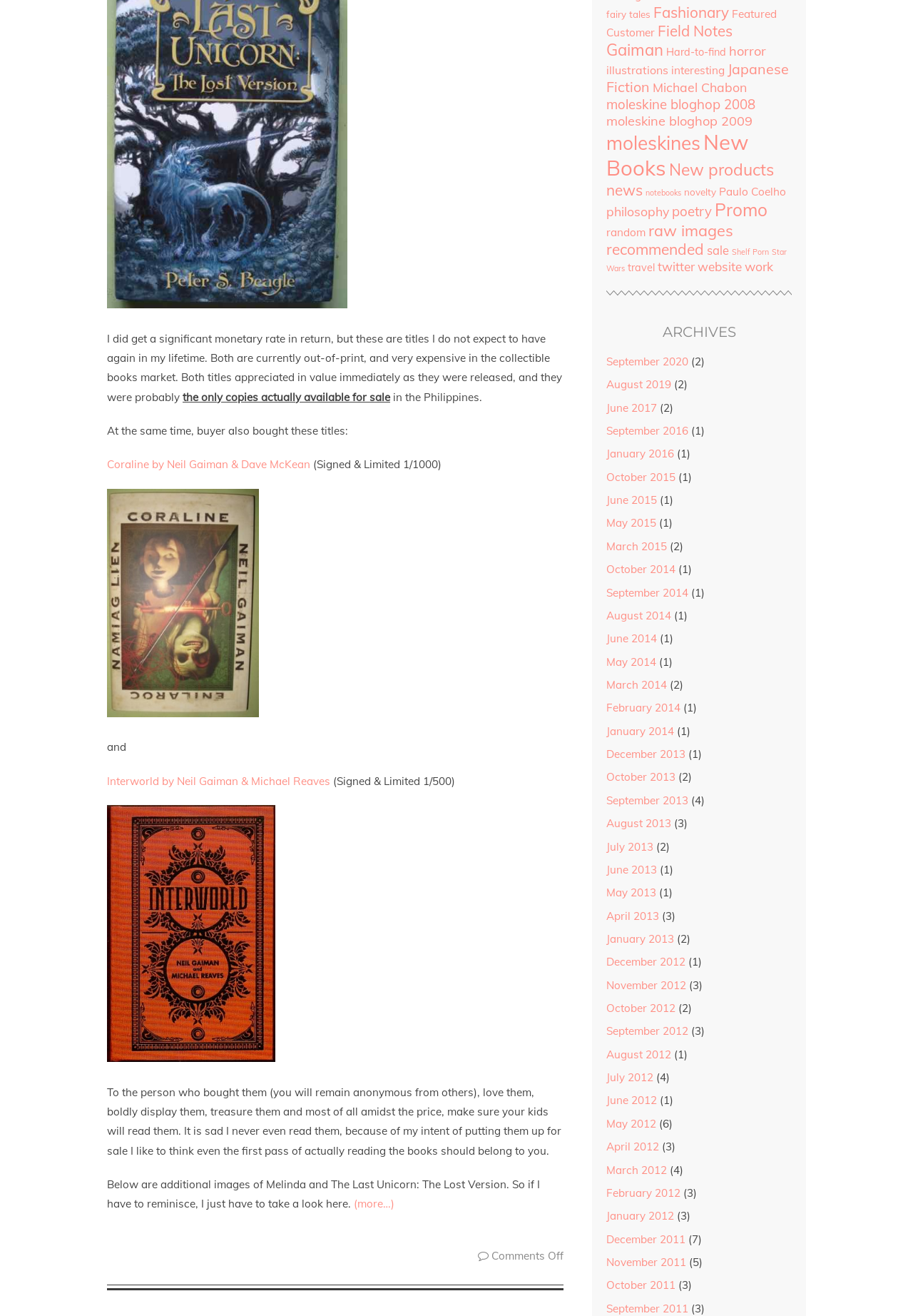How many items are in the 'moleskines' category?
Using the visual information from the image, give a one-word or short-phrase answer.

51